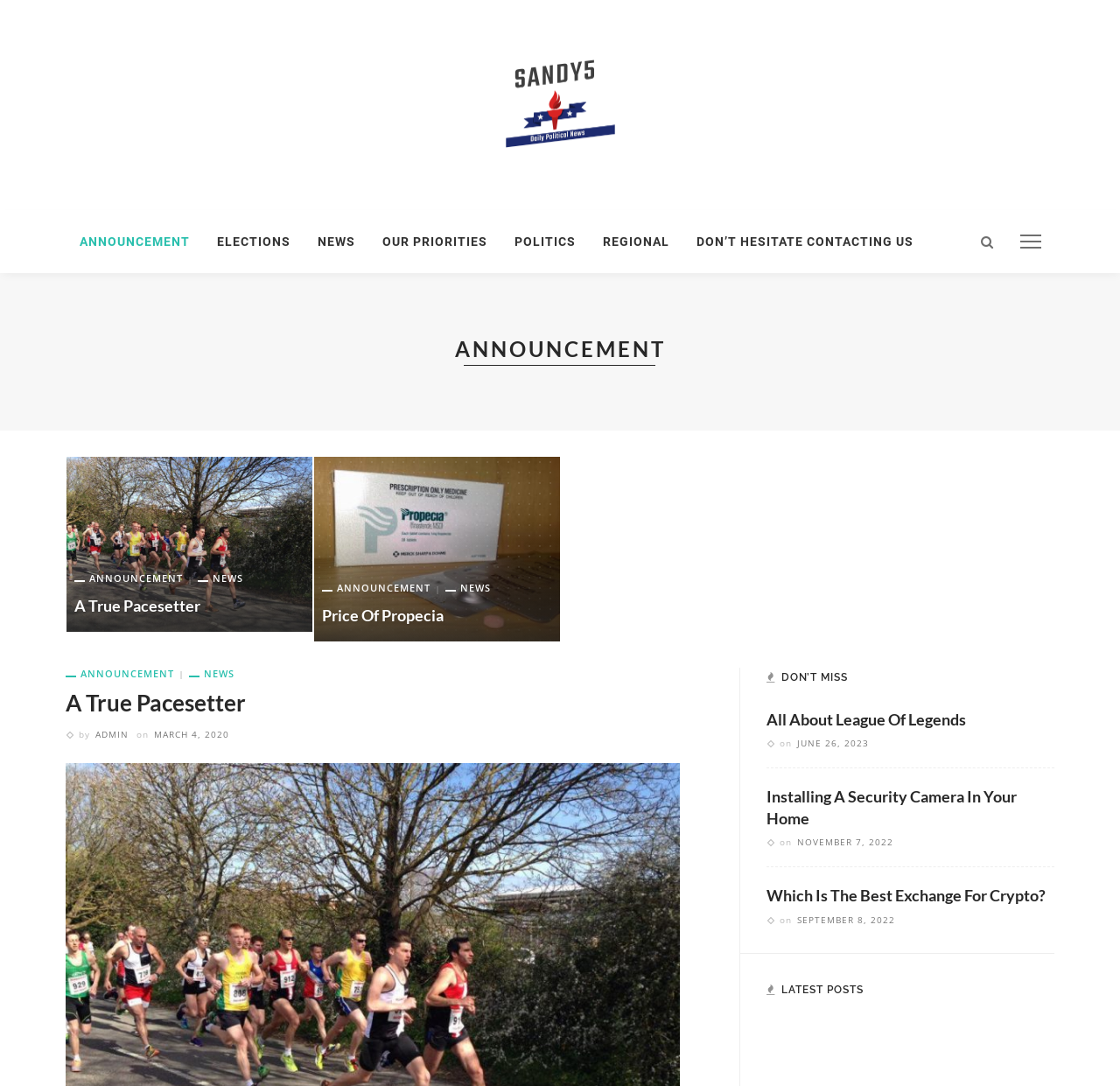Provide the bounding box coordinates for the UI element that is described by this text: "parent_node: Dating Do’s title="Dating Do’s"". The coordinates should be in the form of four float numbers between 0 and 1: [left, top, right, bottom].

None